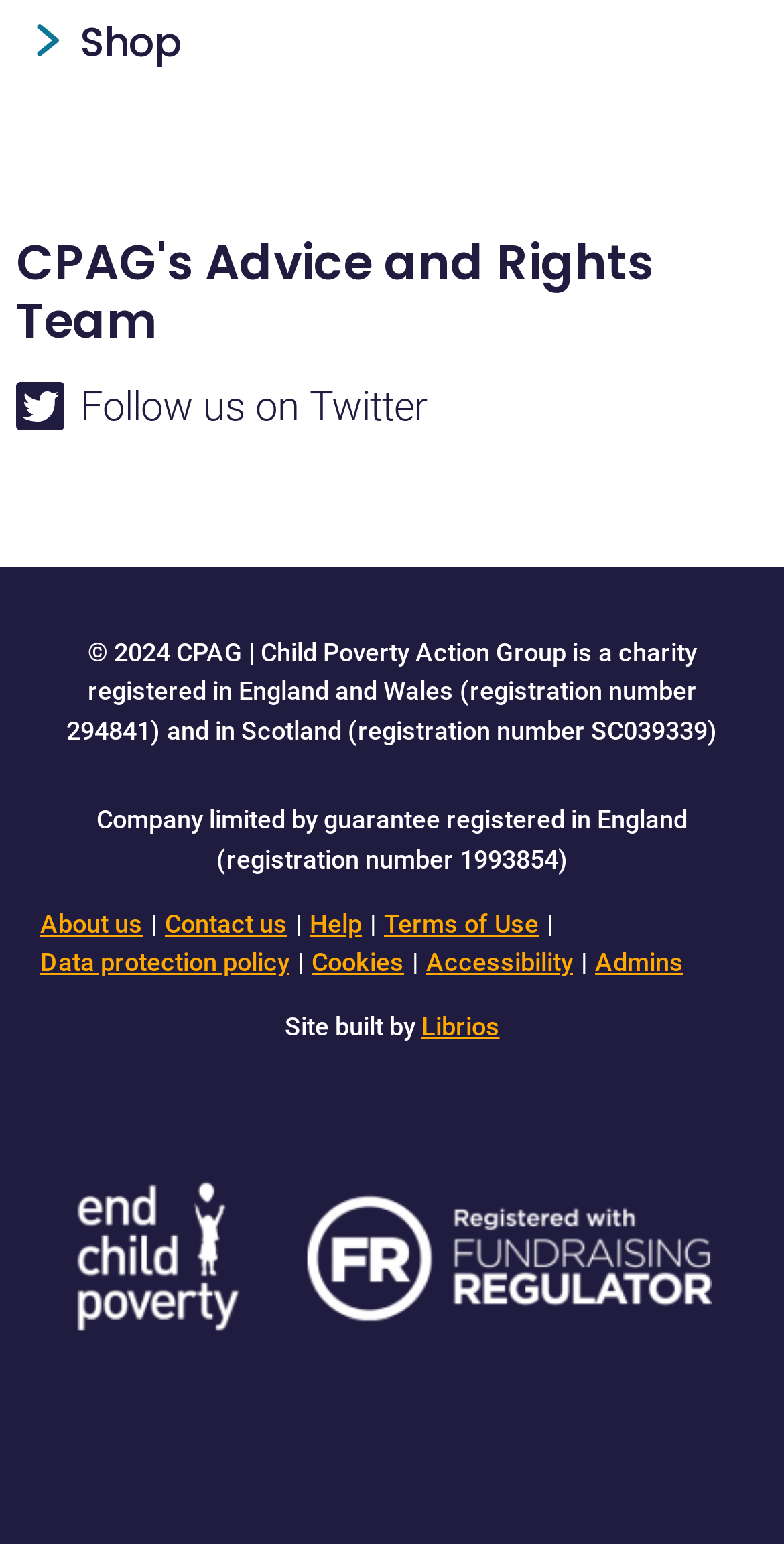Pinpoint the bounding box coordinates of the clickable area needed to execute the instruction: "Follow us on Twitter". The coordinates should be specified as four float numbers between 0 and 1, i.e., [left, top, right, bottom].

[0.021, 0.243, 0.979, 0.284]